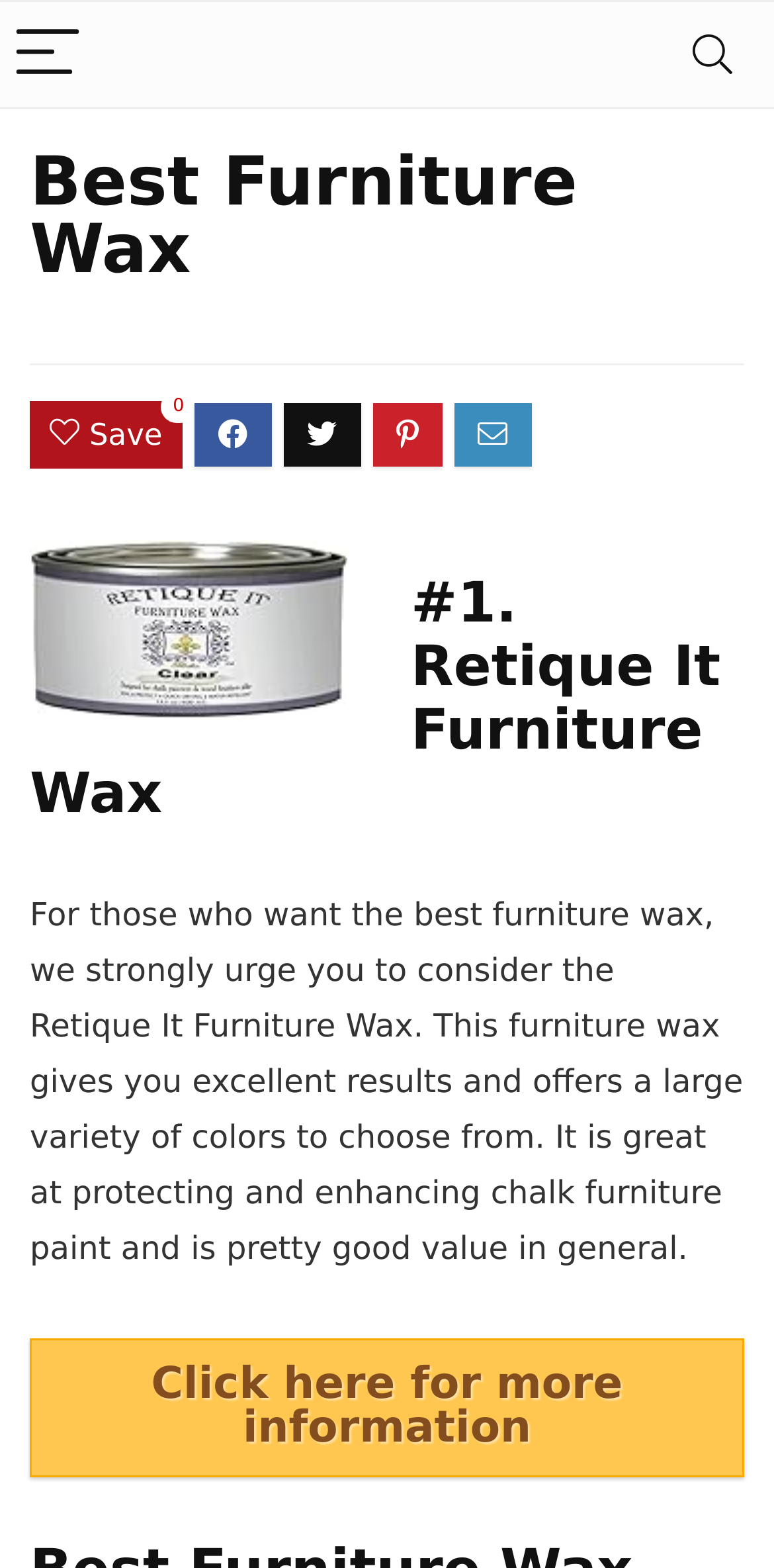Use a single word or phrase to answer the question: What can I do to learn more about the top-rated furniture wax?

Click for more information